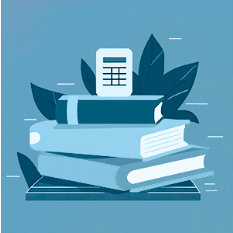Detail every aspect of the image in your caption.

The image features a stack of books, prominently displayed against a soft, muted blue background. Atop the stack rests a calculator, symbolizing a focus on quantitative analysis. The books are designed with varying shades of blue, emphasizing a theme of academic pursuit and knowledge. Surrounding the stack are illustrated leaves, adding a touch of growth and vitality, which signifies the nurturing environment of education. This visual complements the message of the surrounding content, which highlights a Master's program in Quantitative Economics, showcasing its emphasis on rigorous analysis and intellectual development for students.